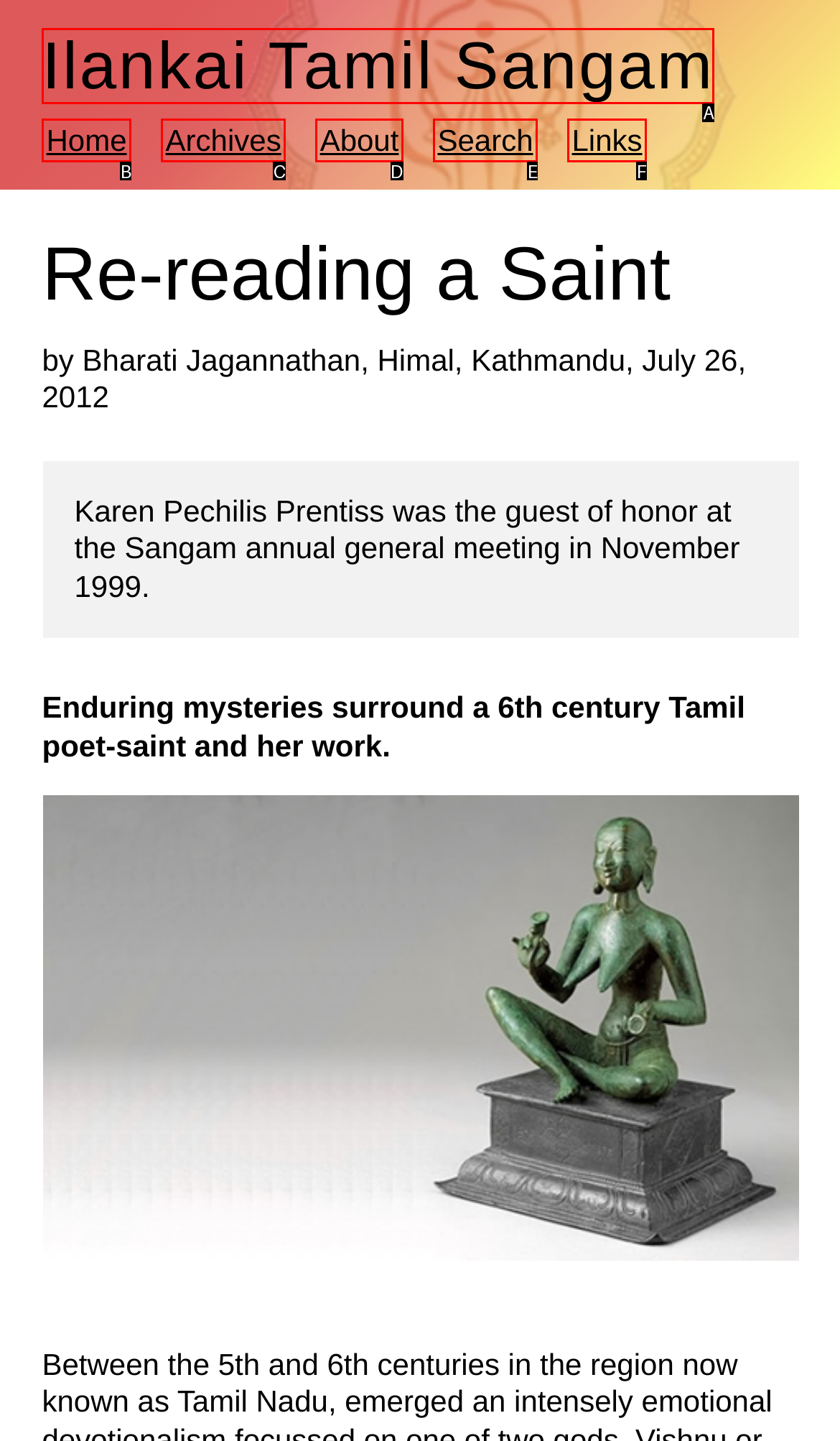Match the element description: Links to the correct HTML element. Answer with the letter of the selected option.

F